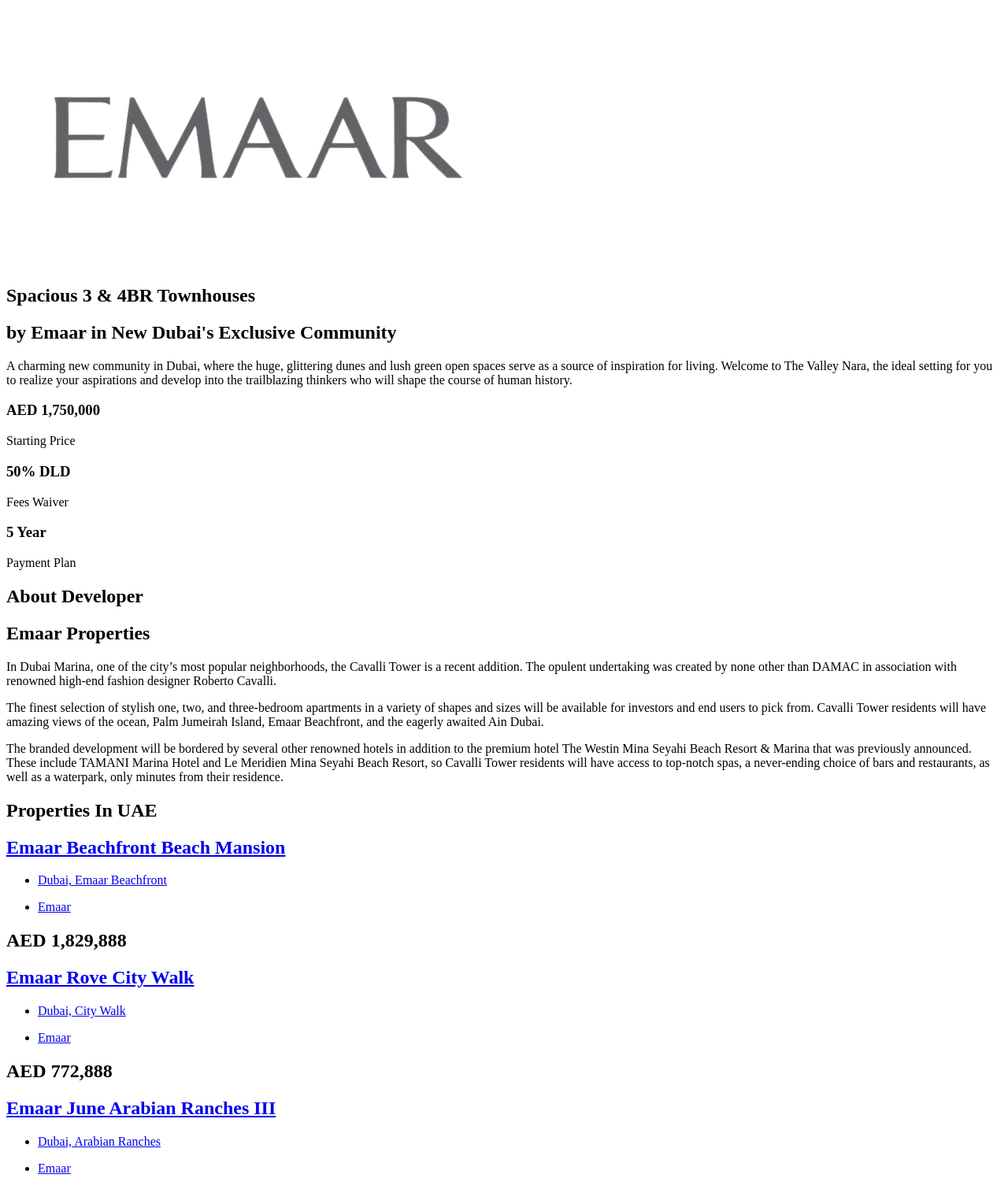Provide a one-word or brief phrase answer to the question:
What is the starting price of the townhouses?

AED 1,750,000